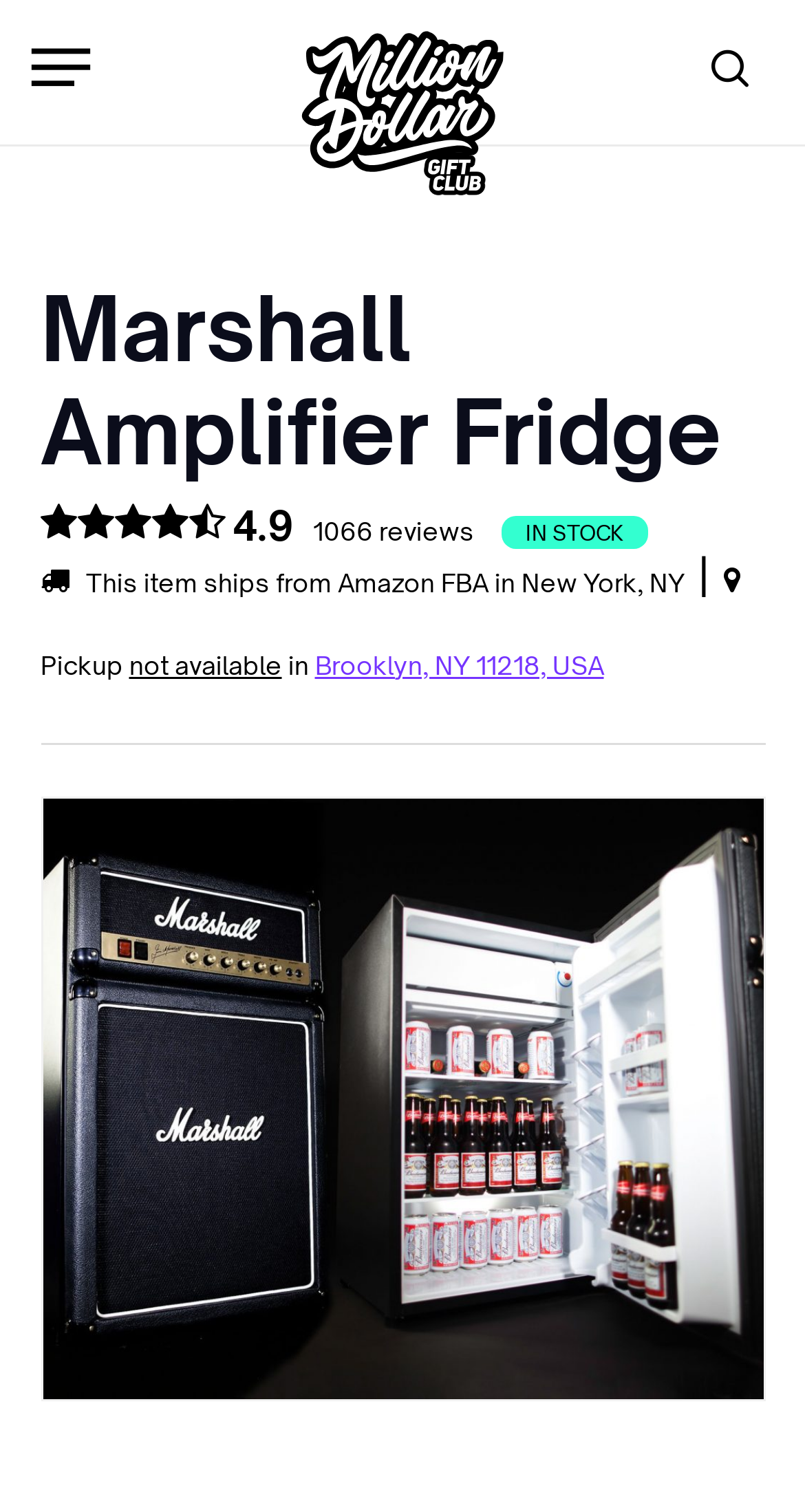Please determine the bounding box coordinates for the UI element described here. Use the format (top-left x, top-left y, bottom-right x, bottom-right y) with values bounded between 0 and 1: search

[0.858, 0.007, 0.929, 0.059]